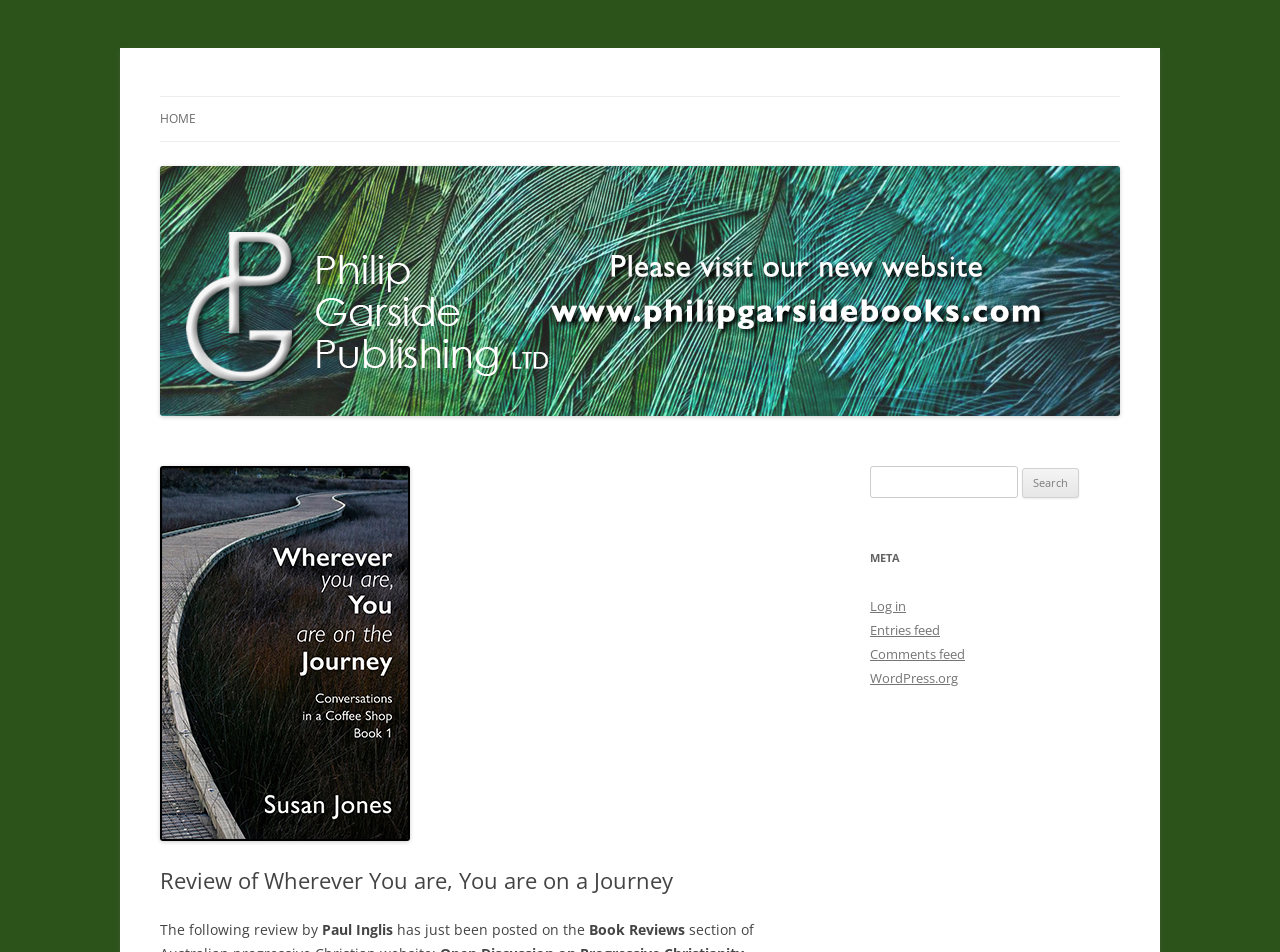Please identify the bounding box coordinates of the element that needs to be clicked to execute the following command: "Click on the 'HOME' link". Provide the bounding box using four float numbers between 0 and 1, formatted as [left, top, right, bottom].

[0.125, 0.102, 0.153, 0.148]